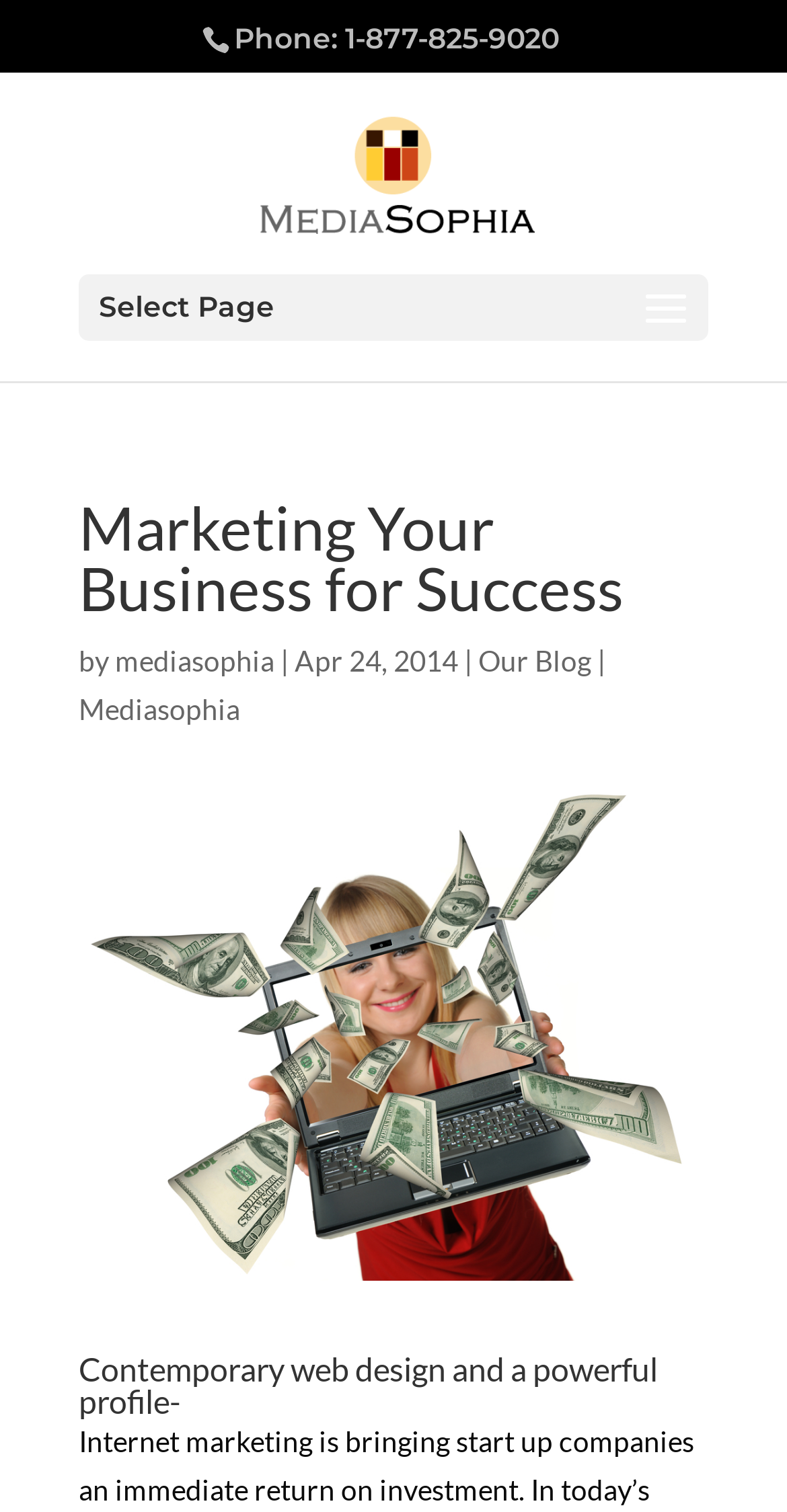Based on the element description "Our Blog | Mediasophia", predict the bounding box coordinates of the UI element.

[0.1, 0.426, 0.769, 0.48]